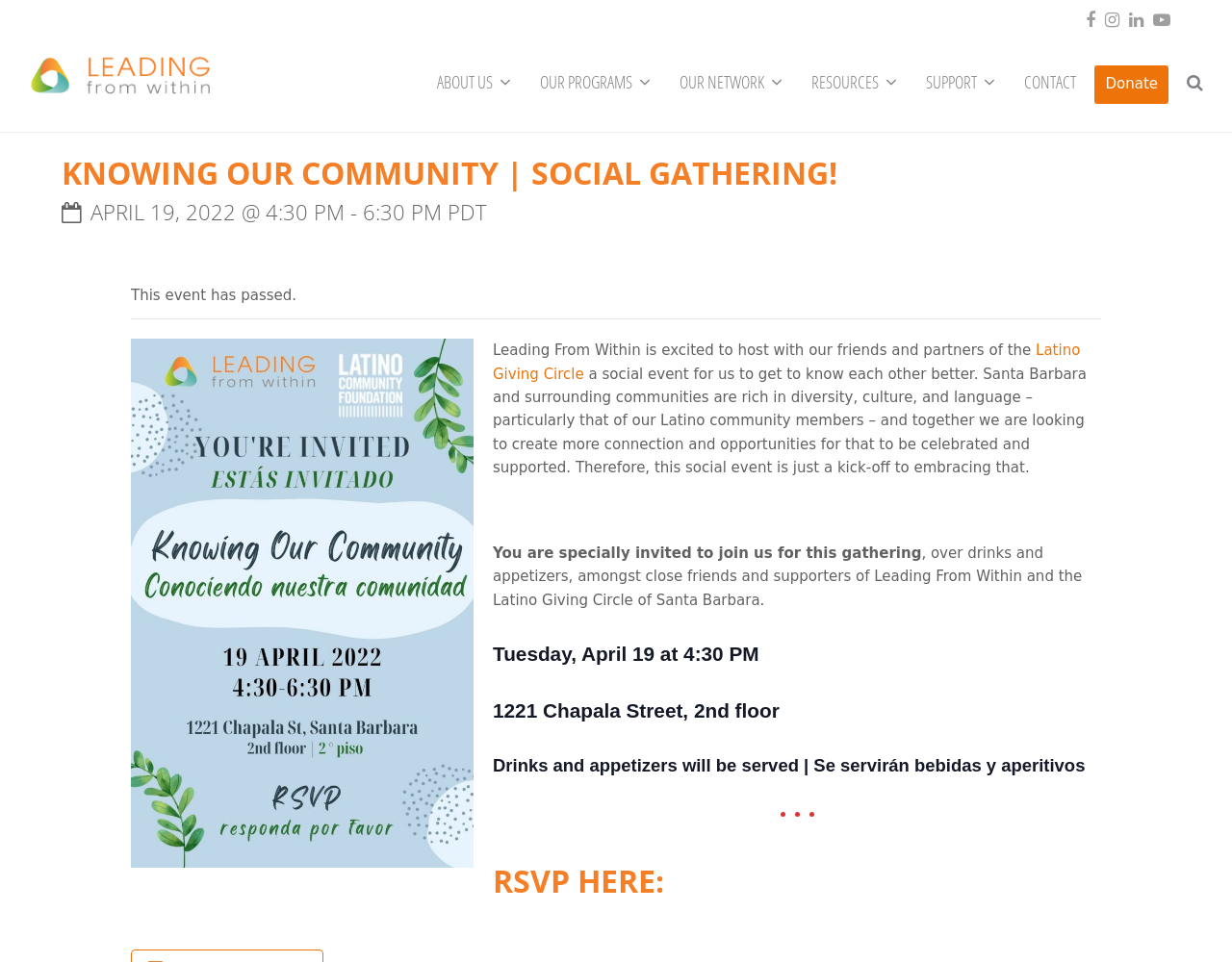Extract the main heading text from the webpage.

KNOWING OUR COMMUNITY | SOCIAL GATHERING!